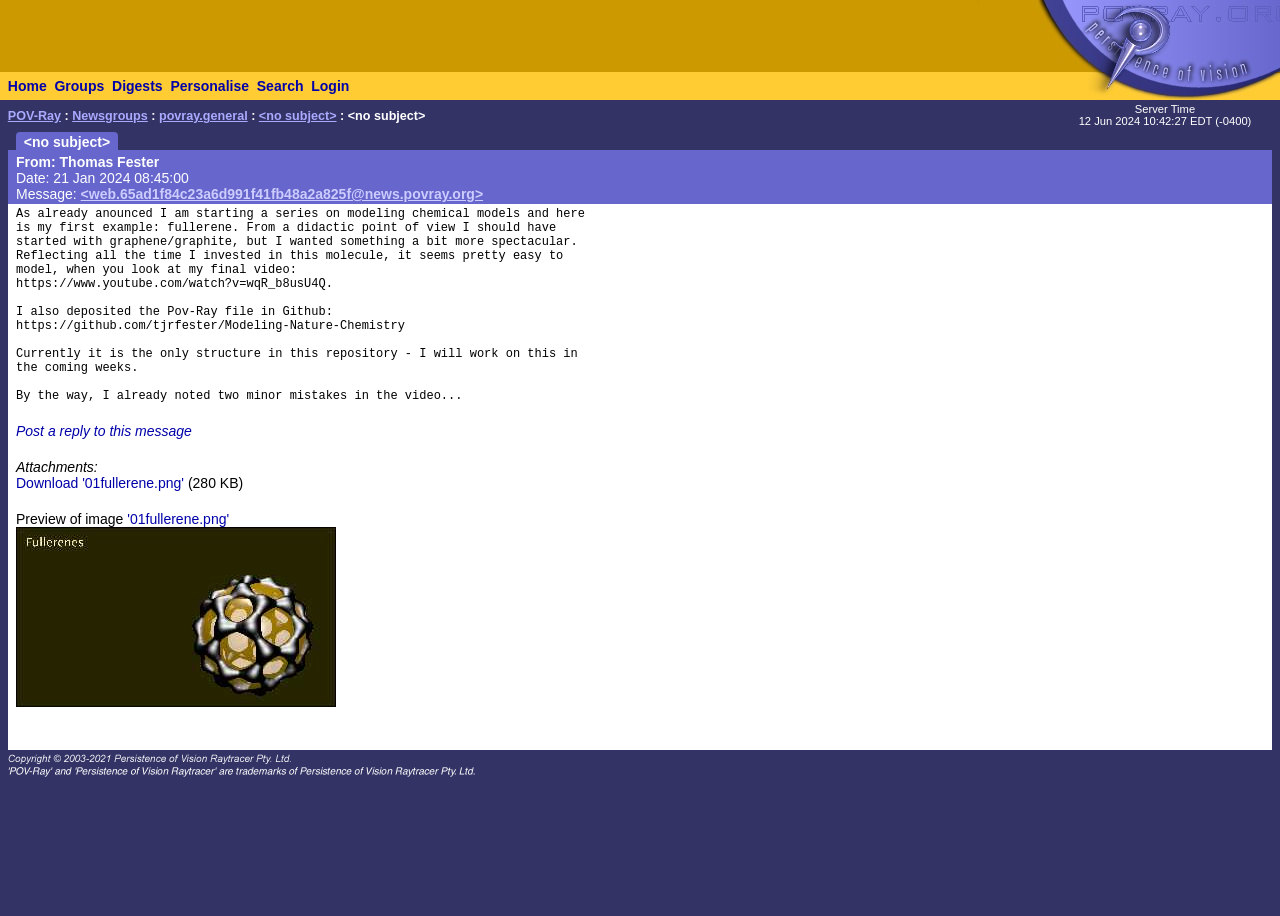Please identify the bounding box coordinates of the area that needs to be clicked to fulfill the following instruction: "Click on the 'Login' link."

[0.243, 0.085, 0.273, 0.103]